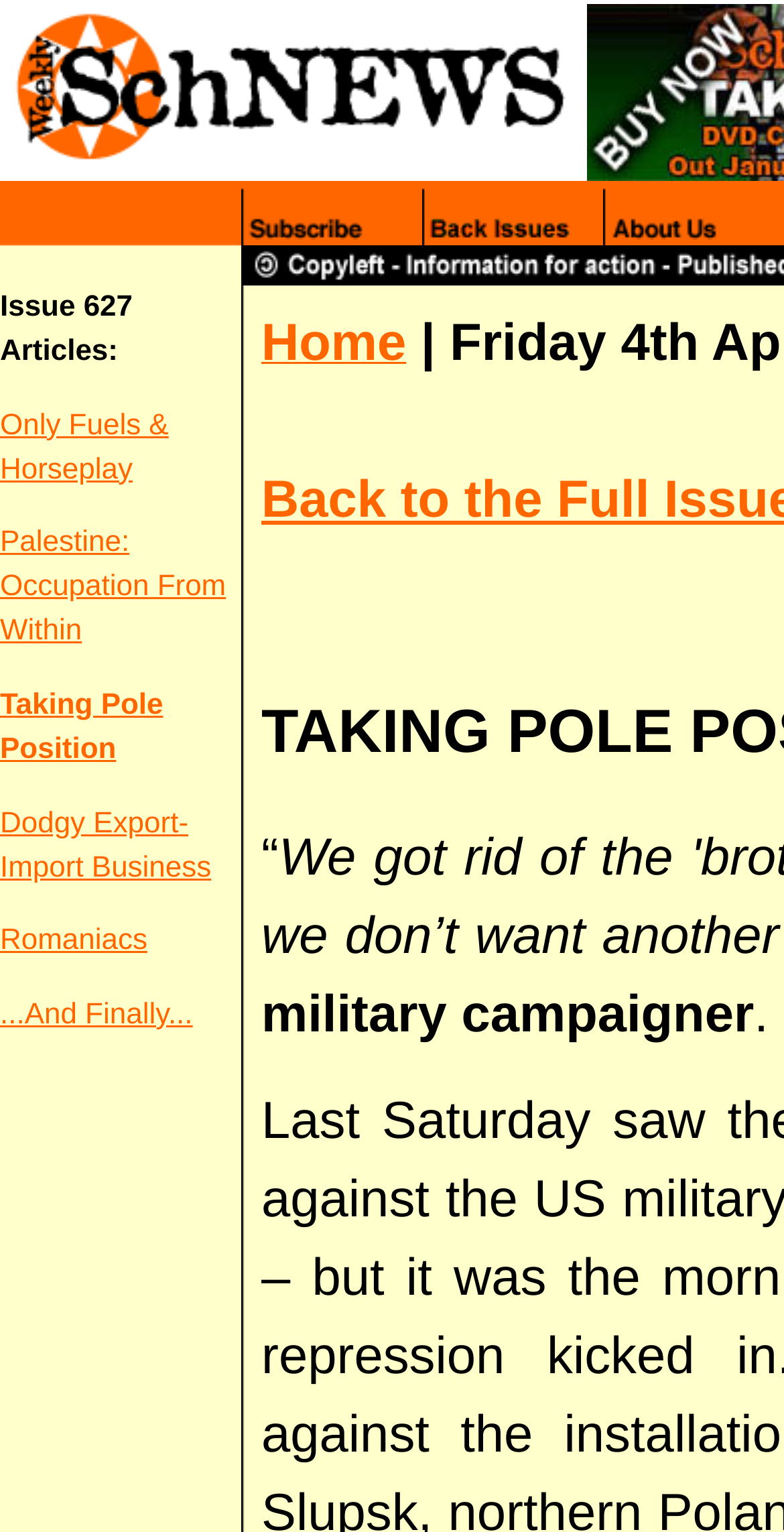Identify the bounding box coordinates of the area you need to click to perform the following instruction: "go back to the SchNEWS Home Page".

[0.0, 0.102, 0.749, 0.123]